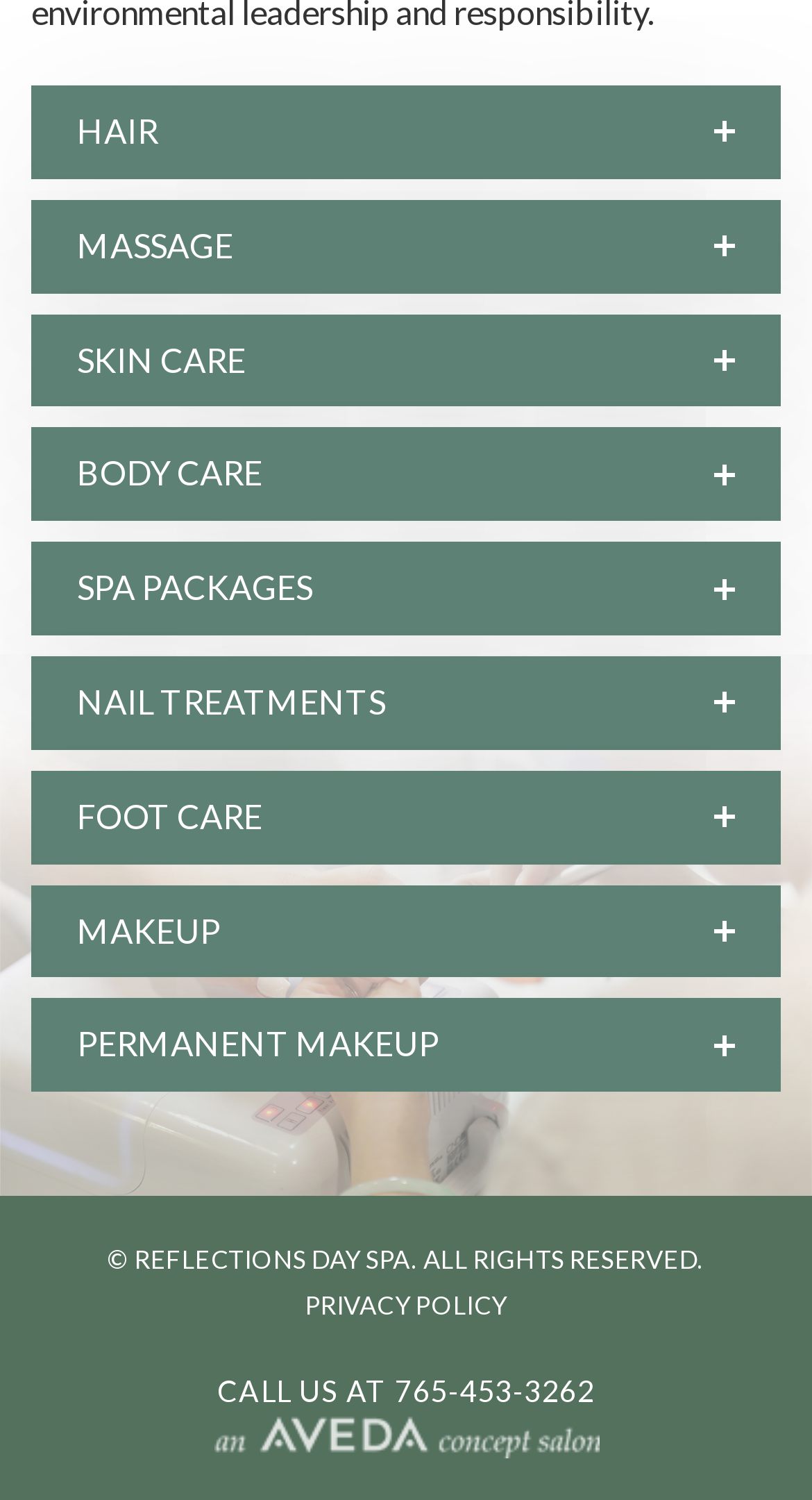Locate the bounding box of the user interface element based on this description: "parent_node: CALL US AT 765-453-3262".

[0.077, 0.942, 0.923, 0.972]